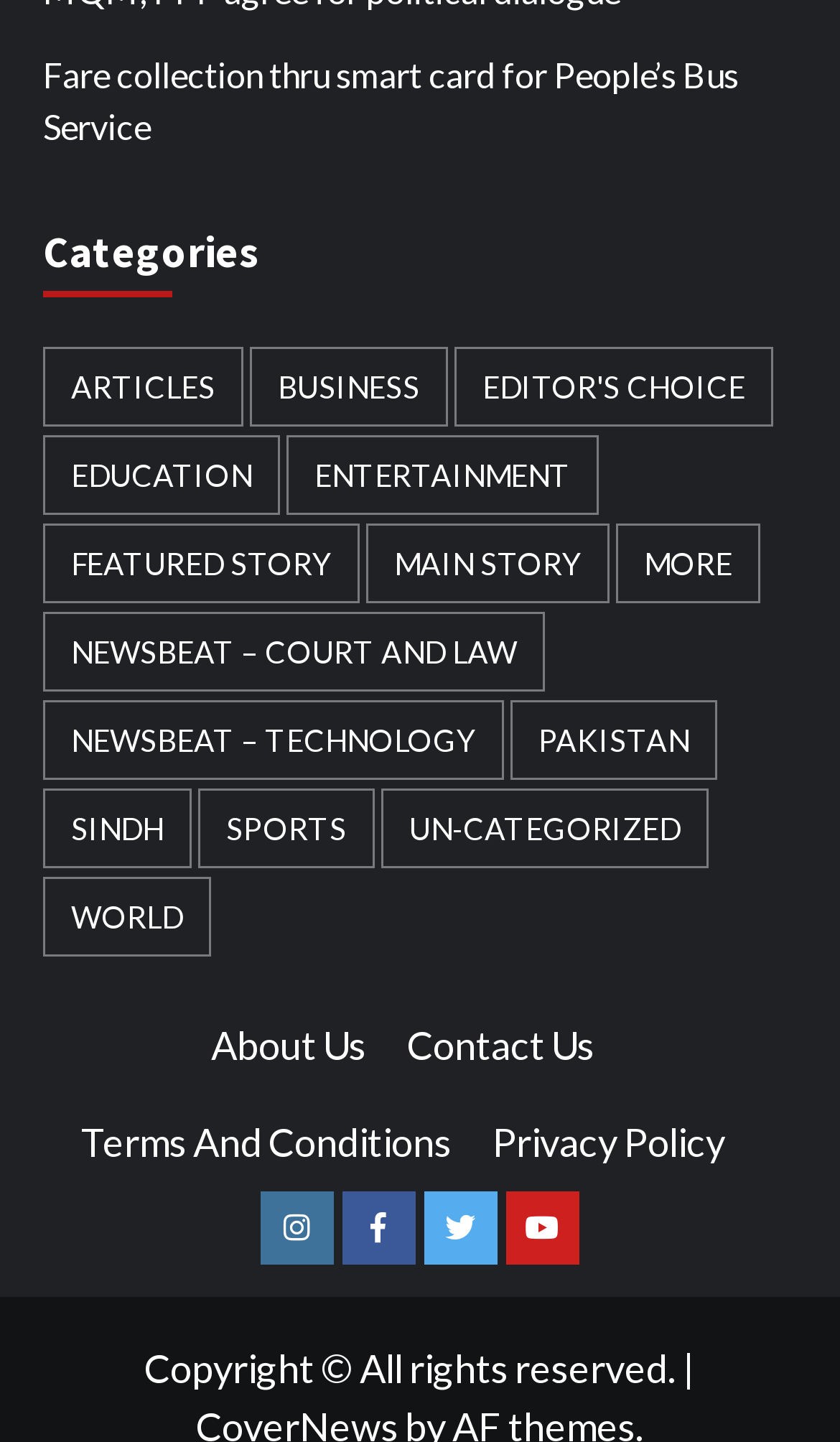Show the bounding box coordinates for the element that needs to be clicked to execute the following instruction: "Follow on Facebook". Provide the coordinates in the form of four float numbers between 0 and 1, i.e., [left, top, right, bottom].

[0.406, 0.826, 0.494, 0.877]